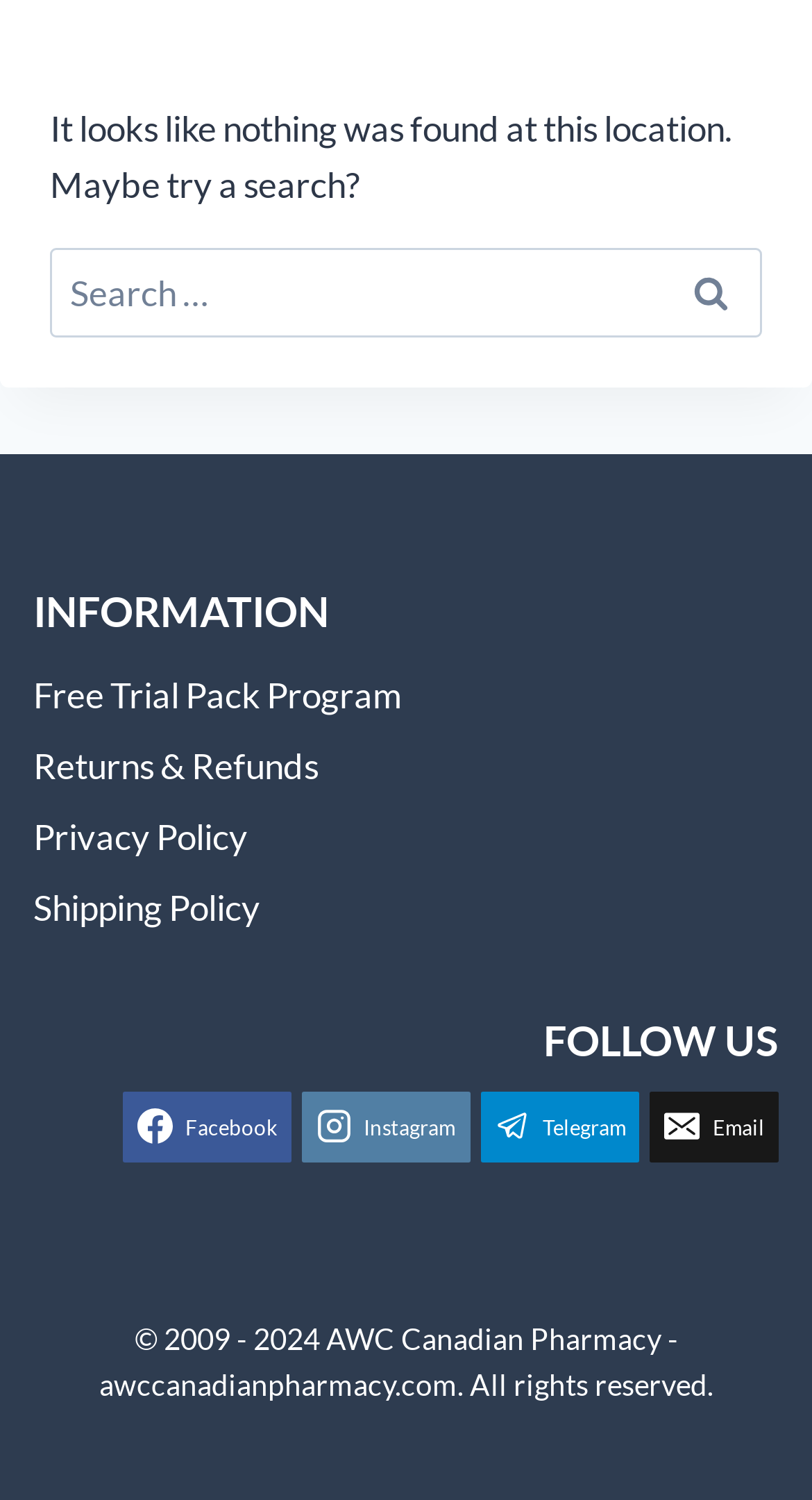Select the bounding box coordinates of the element I need to click to carry out the following instruction: "click search button".

[0.81, 0.165, 0.938, 0.225]